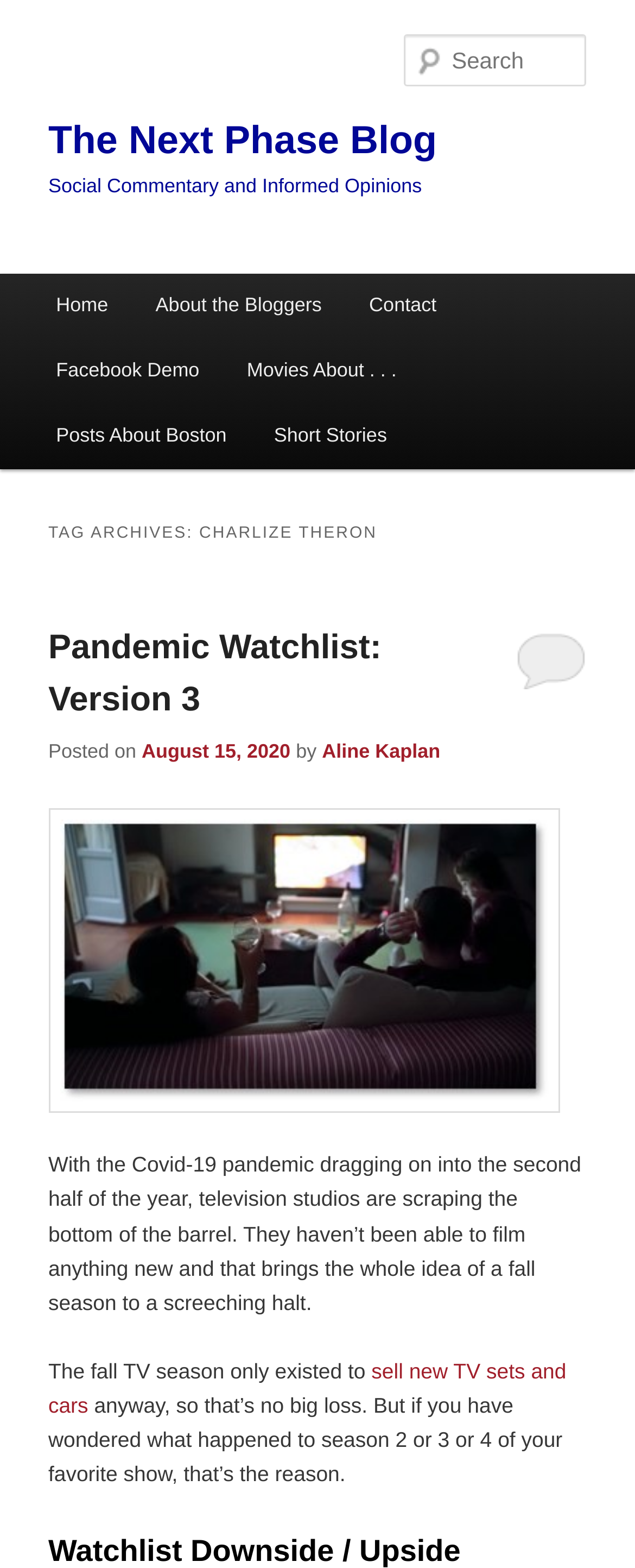Examine the screenshot and answer the question in as much detail as possible: What is the date of the latest article?

The date of the latest article can be found in the link element with the text 'August 15, 2020' which is located below the heading element with the text 'Pandemic Watchlist: Version 3'.